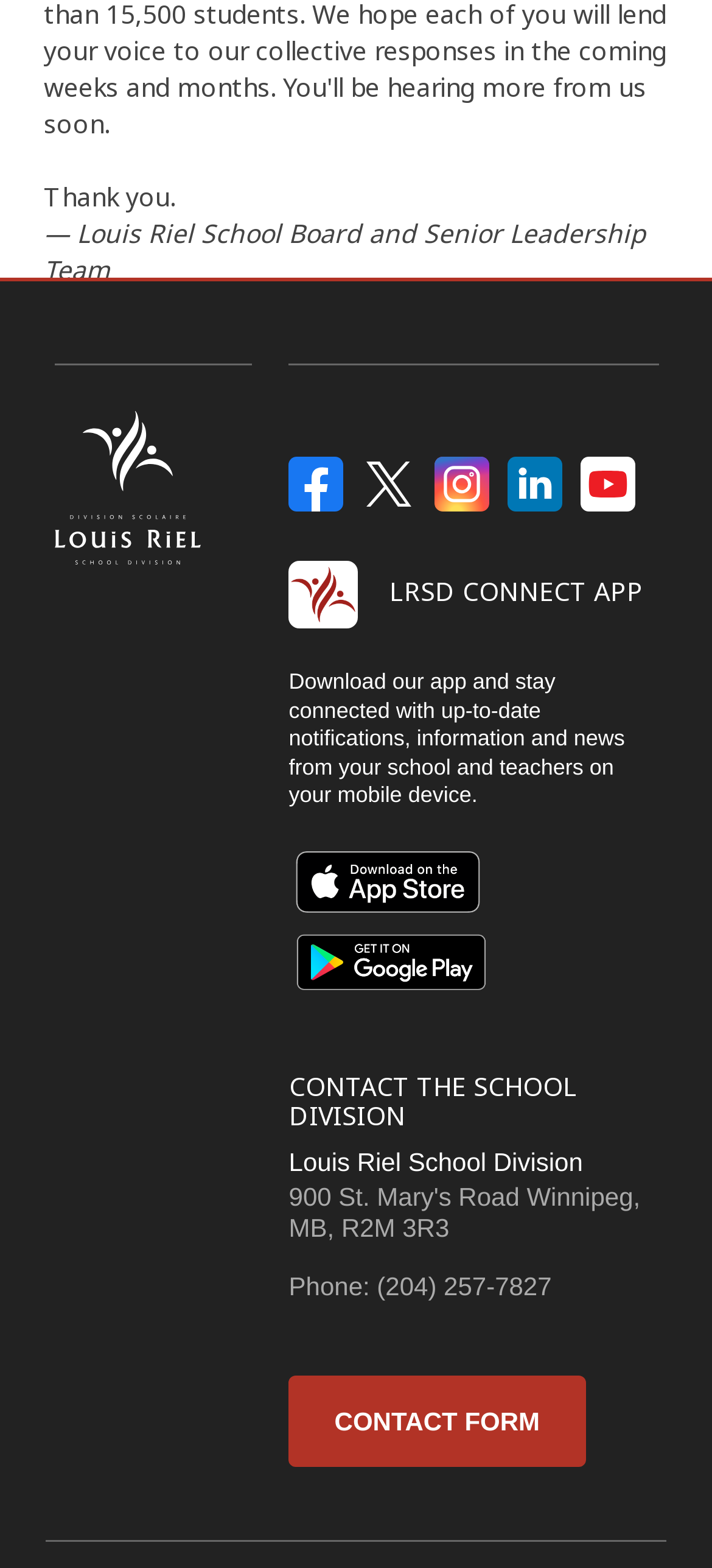Locate the bounding box coordinates of the segment that needs to be clicked to meet this instruction: "Download the LRSD Connect app from the App Store".

[0.406, 0.543, 0.688, 0.582]